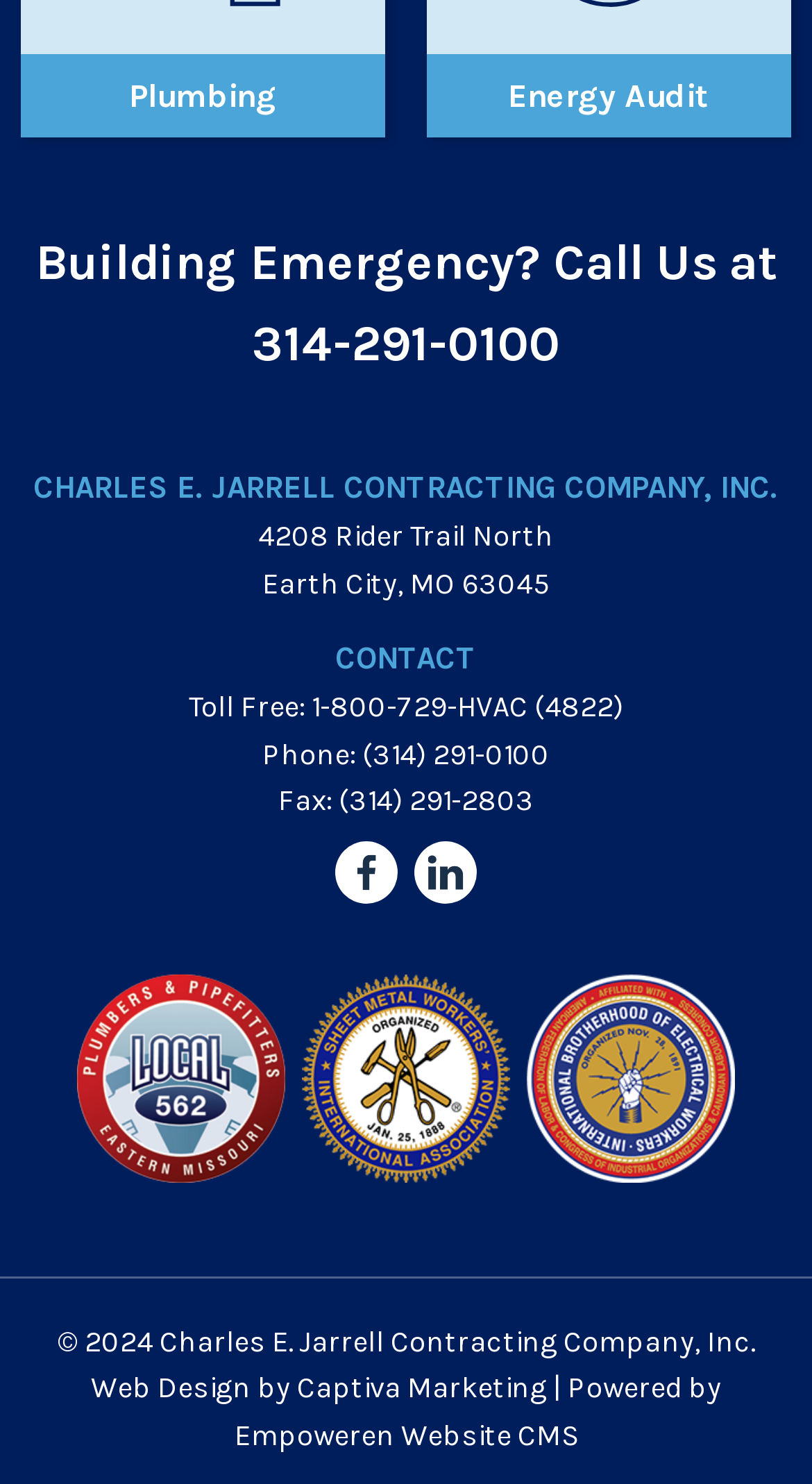Look at the image and write a detailed answer to the question: 
What is the address of the company?

I found the company address by looking at the static text elements with the text '4208 Rider Trail North' and 'Earth City, MO 63045' which are located under the company name.